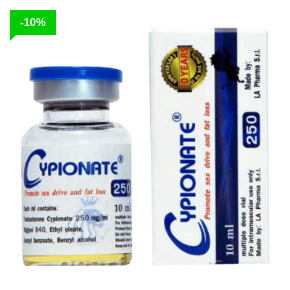Observe the image and answer the following question in detail: What is the purpose of the solution in the vial?

The caption explicitly states that the solution in the vial is intended to promote sex drive and fat loss, indicating its purpose as a performance-enhancing supplement.